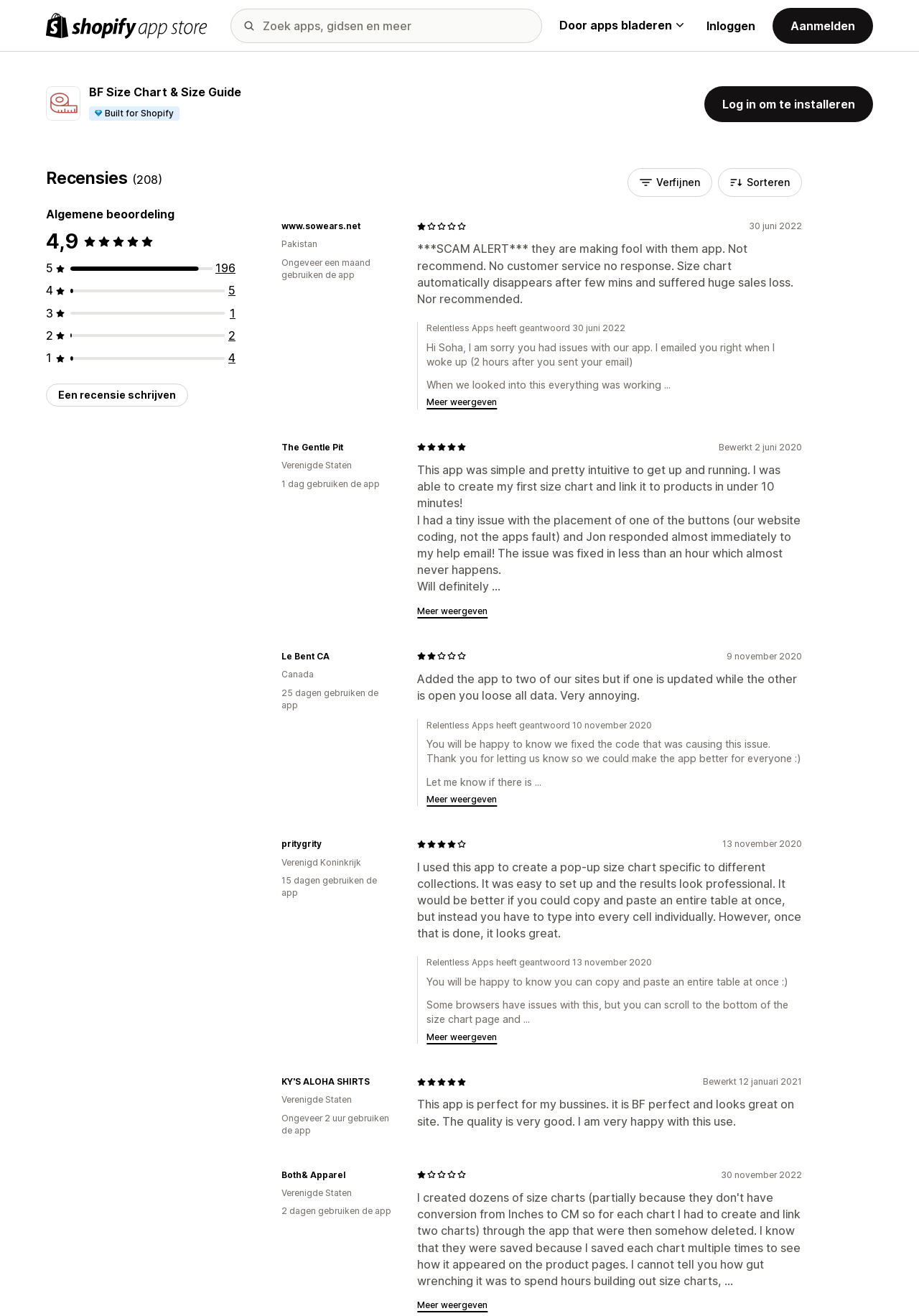Determine the bounding box of the UI component based on this description: "Log in om te installeren". The bounding box coordinates should be four float values between 0 and 1, i.e., [left, top, right, bottom].

[0.766, 0.066, 0.95, 0.093]